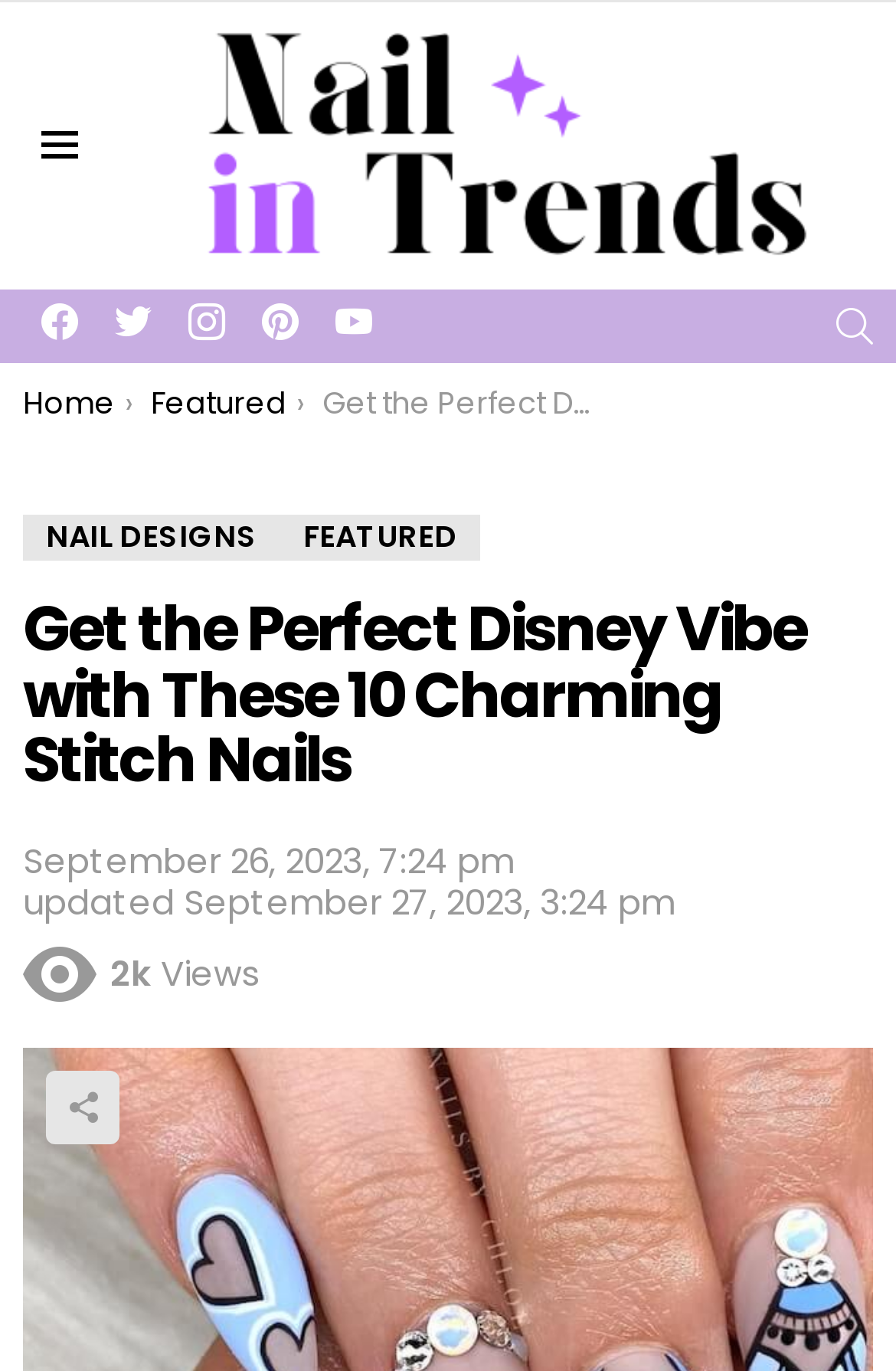Please locate the clickable area by providing the bounding box coordinates to follow this instruction: "Search for something".

[0.933, 0.211, 0.974, 0.265]